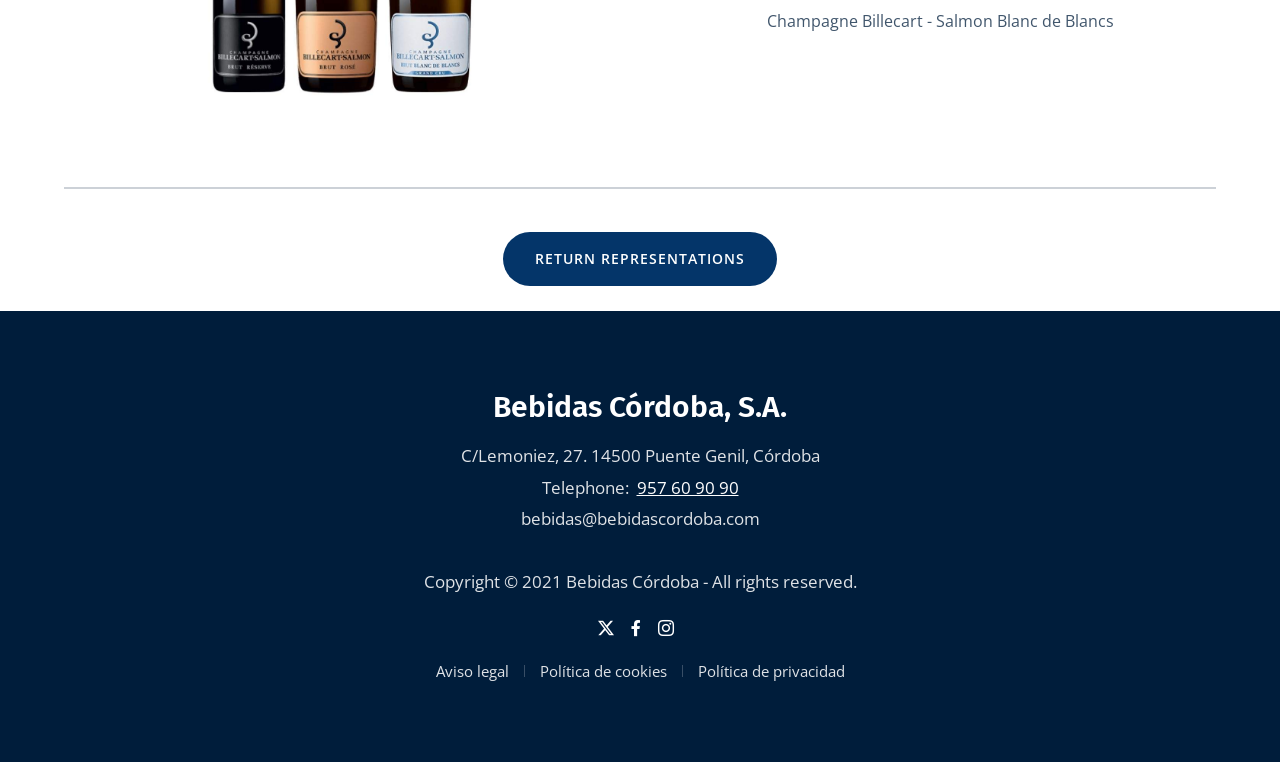Please answer the following query using a single word or phrase: 
What is the phone number of Bebidas Córdoba, S.A.?

957 60 90 90